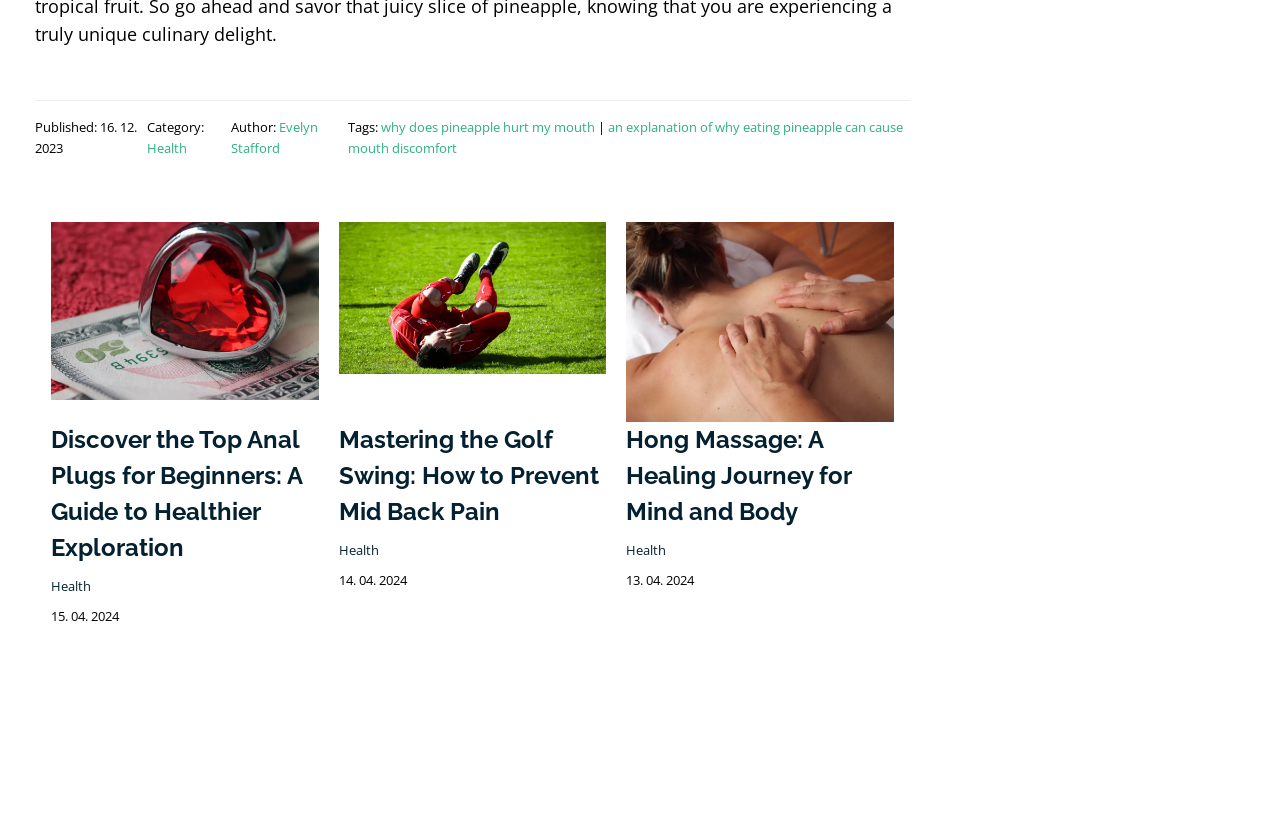Give the bounding box coordinates for the element described as: "Evelyn Stafford".

[0.181, 0.144, 0.249, 0.191]